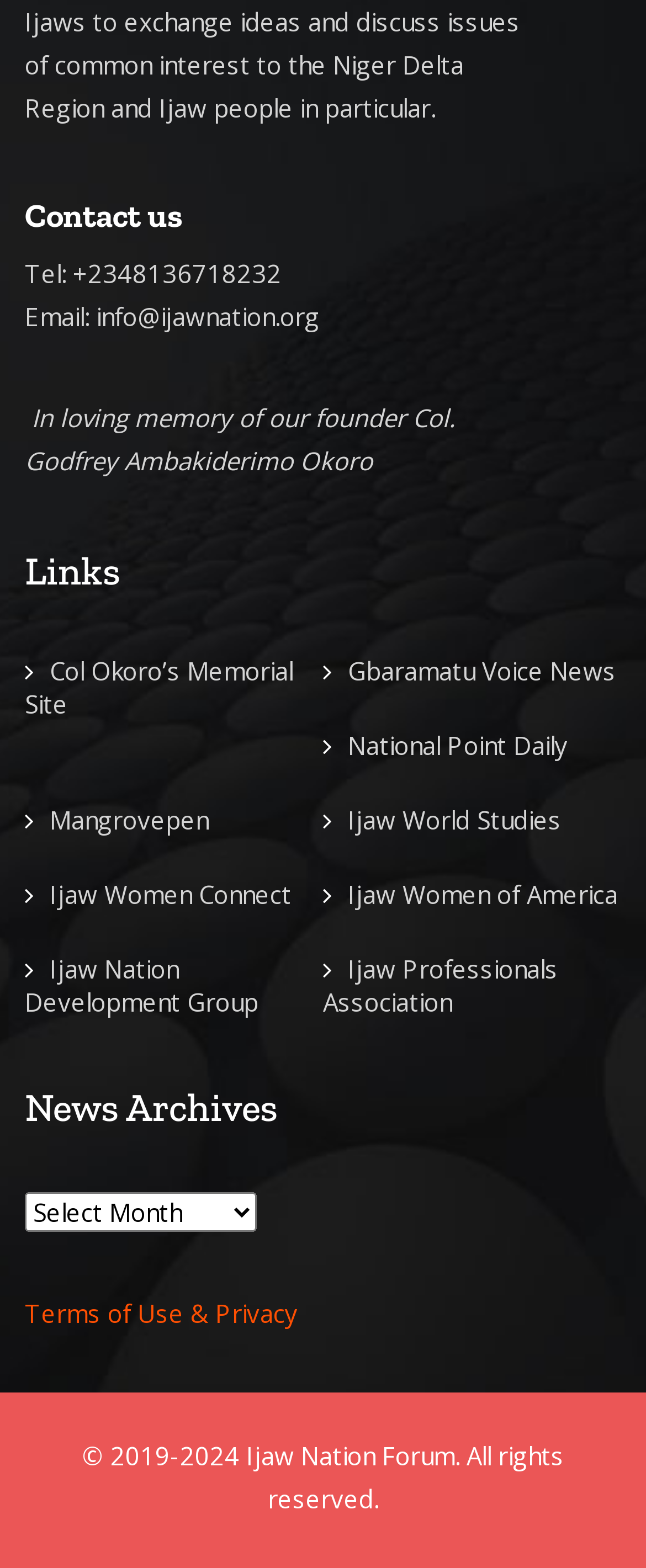Please identify the bounding box coordinates of the region to click in order to complete the given instruction: "Click on About". The coordinates should be four float numbers between 0 and 1, i.e., [left, top, right, bottom].

None